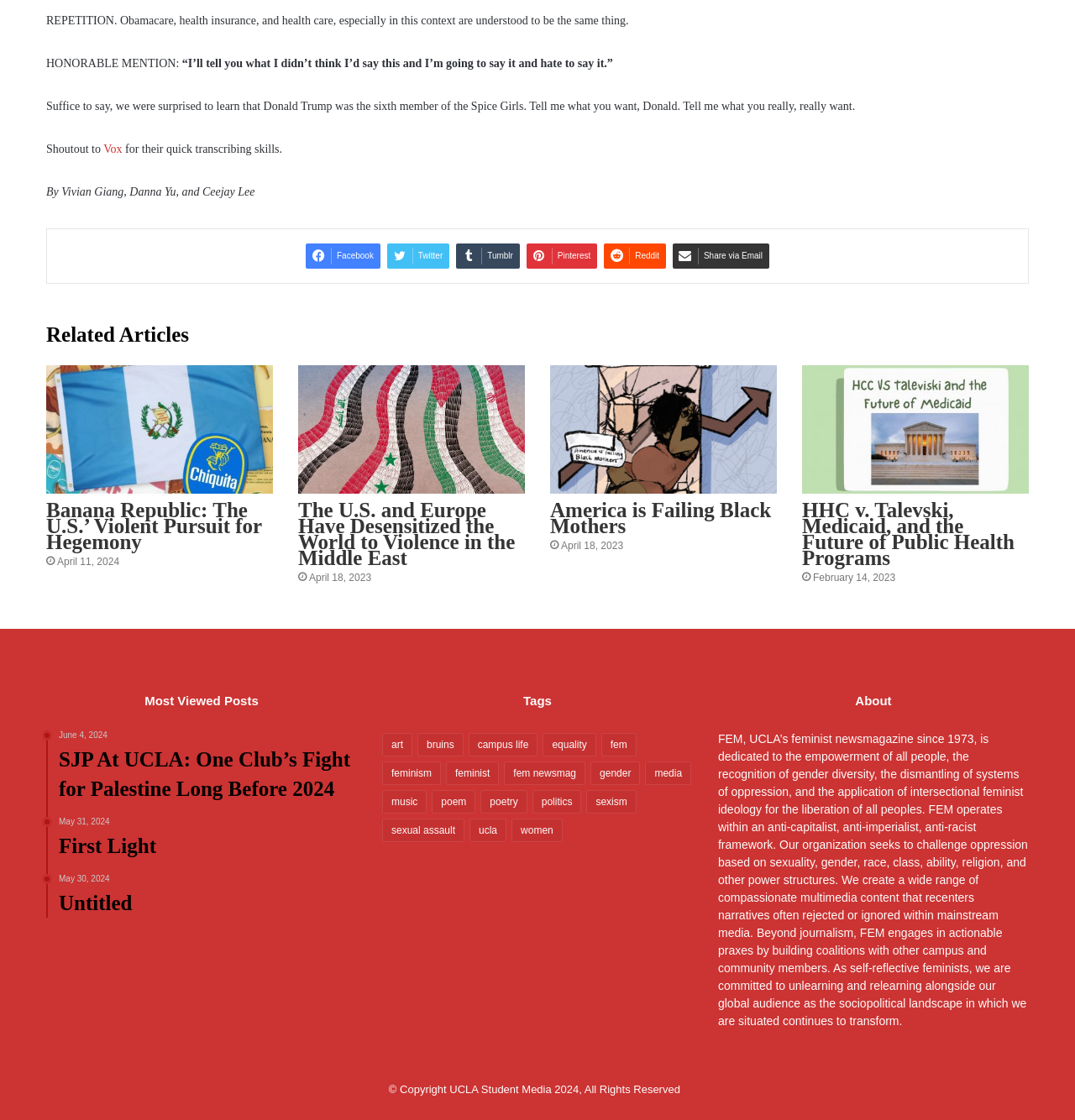Locate the UI element described by women and provide its bounding box coordinates. Use the format (top-left x, top-left y, bottom-right x, bottom-right y) with all values as floating point numbers between 0 and 1.

[0.476, 0.731, 0.523, 0.752]